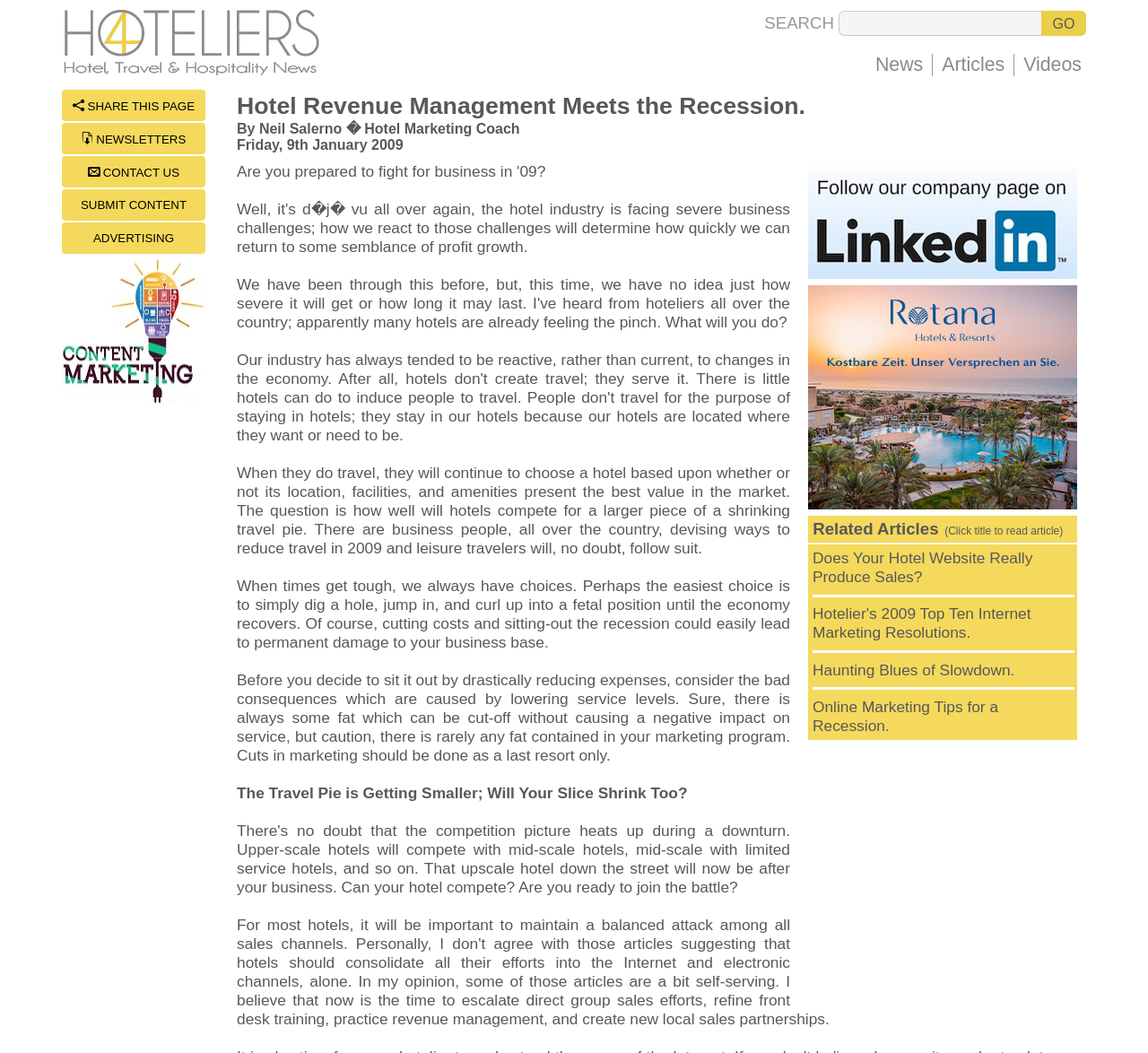Detail the features and information presented on the webpage.

This webpage appears to be a news article or blog post from 4Hoteliers, a hotel industry-focused website. At the top of the page, there is a logo and a search bar with a "GO" button. Below the search bar, there are several links to different sections of the website, including "News", "Articles", and "Videos".

On the left side of the page, there is a column with several links to share the page on social media, subscribe to newsletters, contact the website, and submit content. There is also an advertisement iframe in this column.

The main content of the page is an article titled "Hotel Revenue Management Meets the Recession" by Neil Salerno, a hotel marketing coach. The article discusses the challenges faced by the hotel industry during a recession and how hotels can compete for a larger share of the shrinking travel market. The article is divided into several paragraphs, with some images and separators in between.

Below the article, there are several related articles listed, with links to read the full articles. These articles have titles such as "Does Your Hotel Website Really Produce Sales?" and "Online Marketing Tips for a Recession".

At the bottom of the page, there is another advertisement iframe. Overall, the webpage has a simple and clean layout, with a focus on providing informative content to hotel industry professionals.